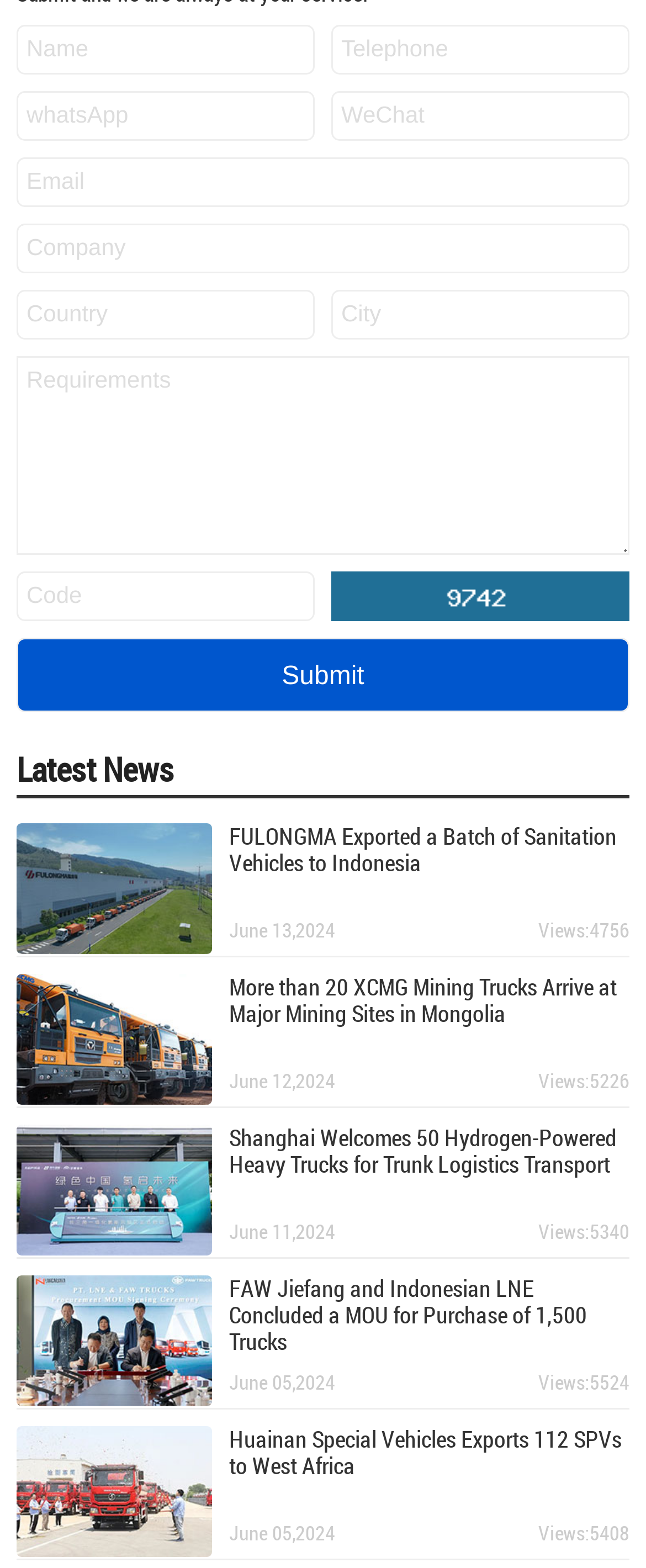What is the section title above the news articles?
Kindly offer a comprehensive and detailed response to the question.

The section title above the news articles is 'Latest News', which suggests that the articles listed below are the most recent news articles related to heavy trucks and vehicles.